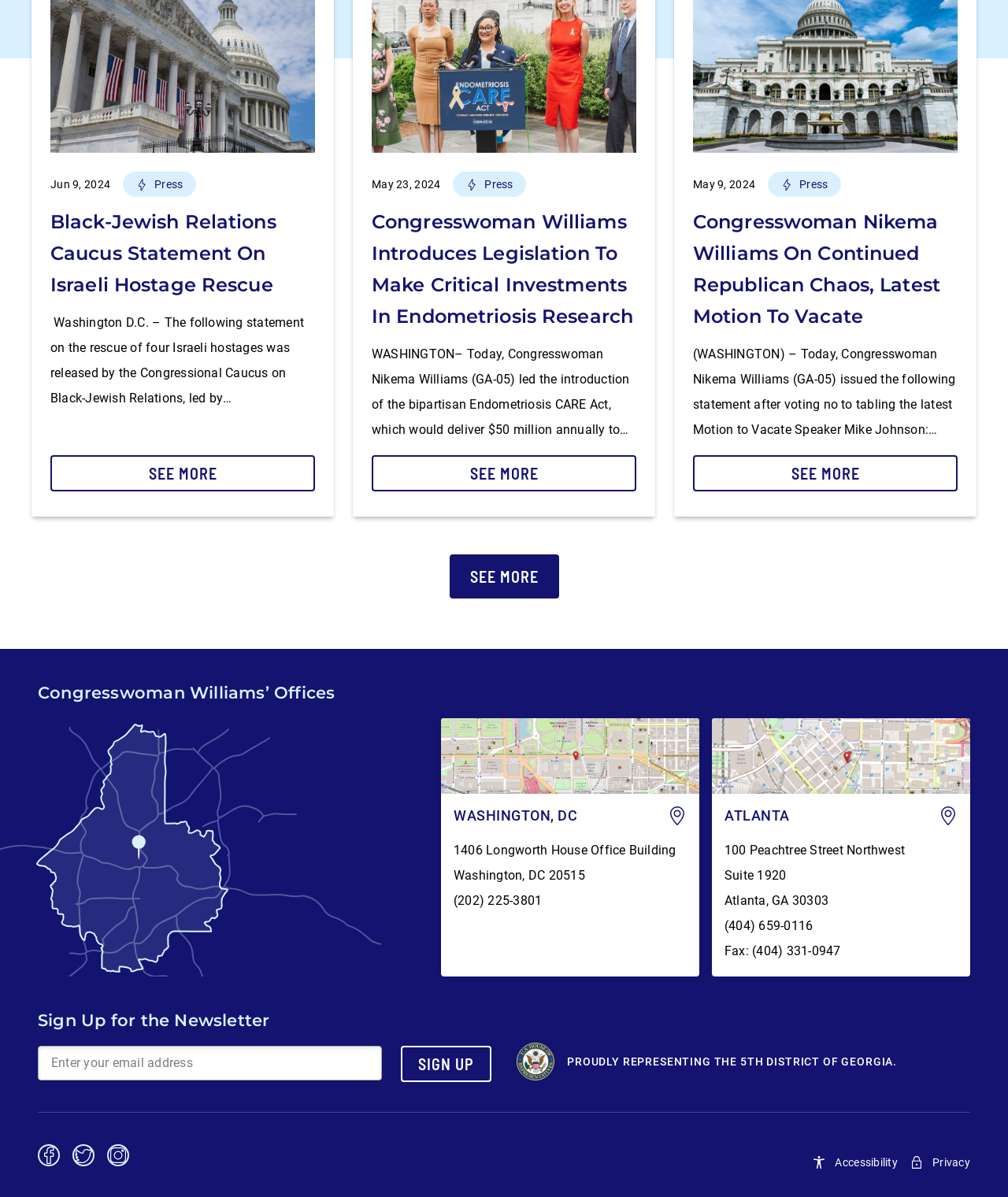Using the provided element description: "(404) 659-0116", identify the bounding box coordinates. The coordinates should be four floats between 0 and 1 in the order [left, top, right, bottom].

[0.719, 0.767, 0.807, 0.78]